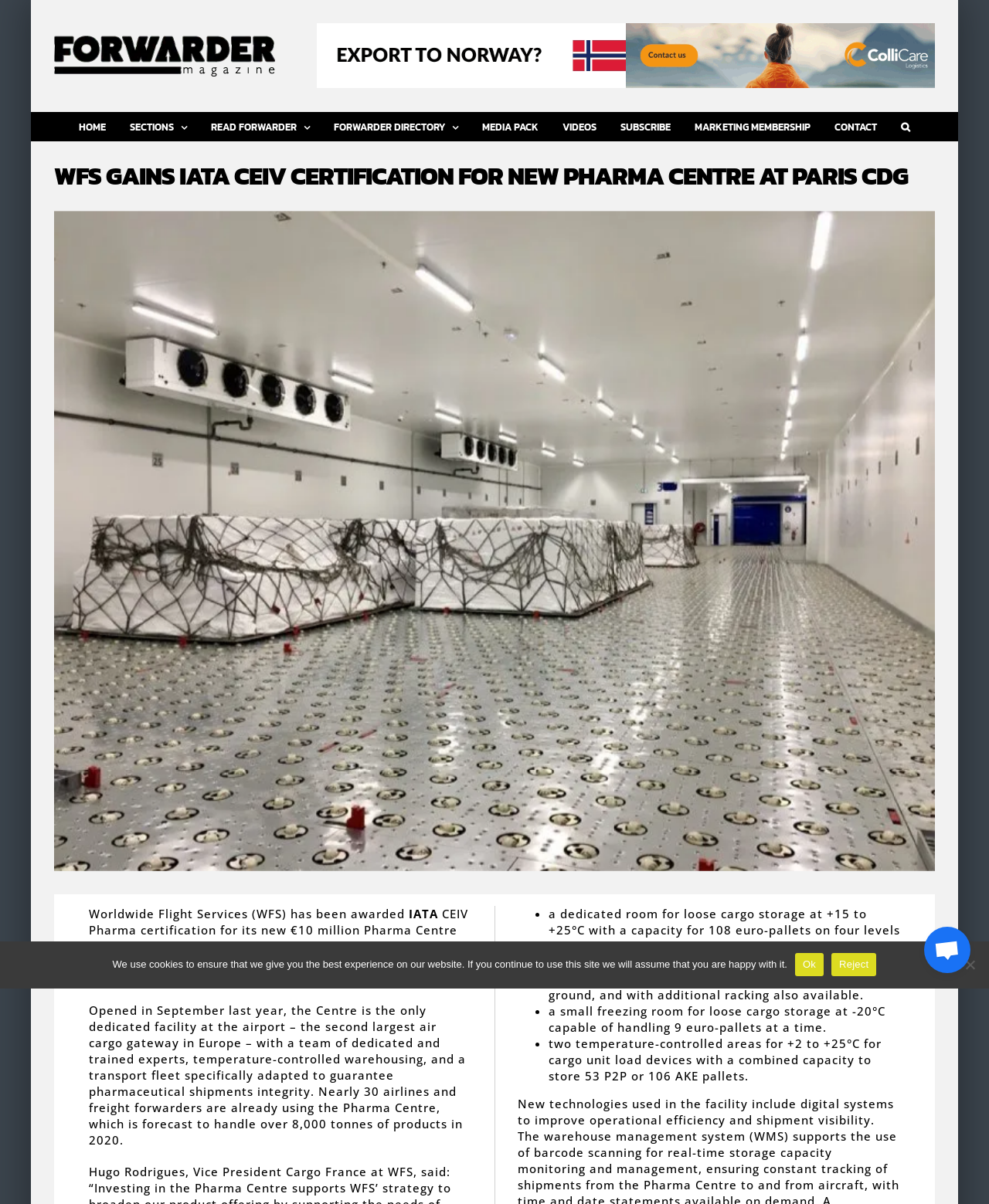Provide a one-word or short-phrase answer to the question:
What is the forecast for the Pharma Centre in 2020?

over 8,000 tonnes